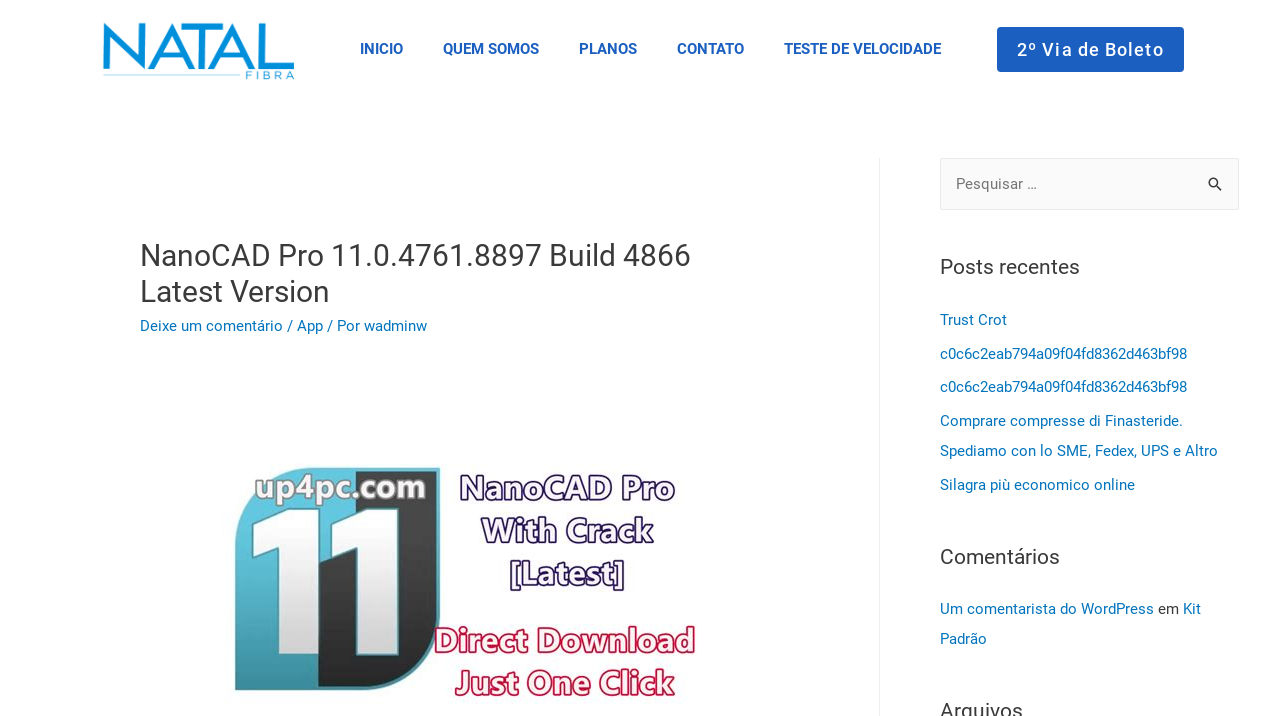For the following element description, predict the bounding box coordinates in the format (top-left x, top-left y, bottom-right x, bottom-right y). All values should be floating point numbers between 0 and 1. Description: c0c6c2eab794a09f04fd8362d463bf98

[0.734, 0.528, 0.927, 0.553]